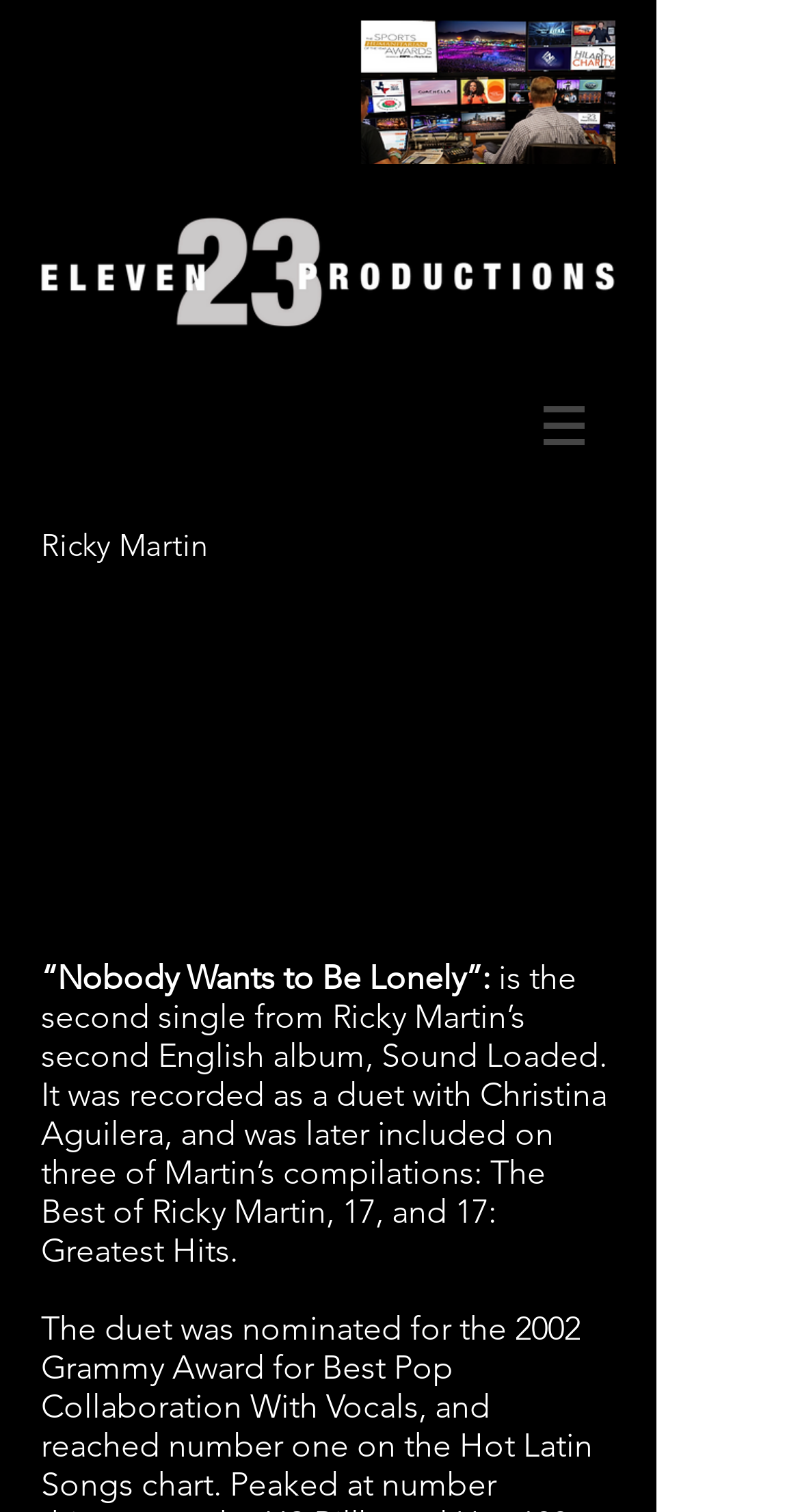Respond with a single word or phrase:
What is the title of the song?

Nobody Wants to Be Lonely